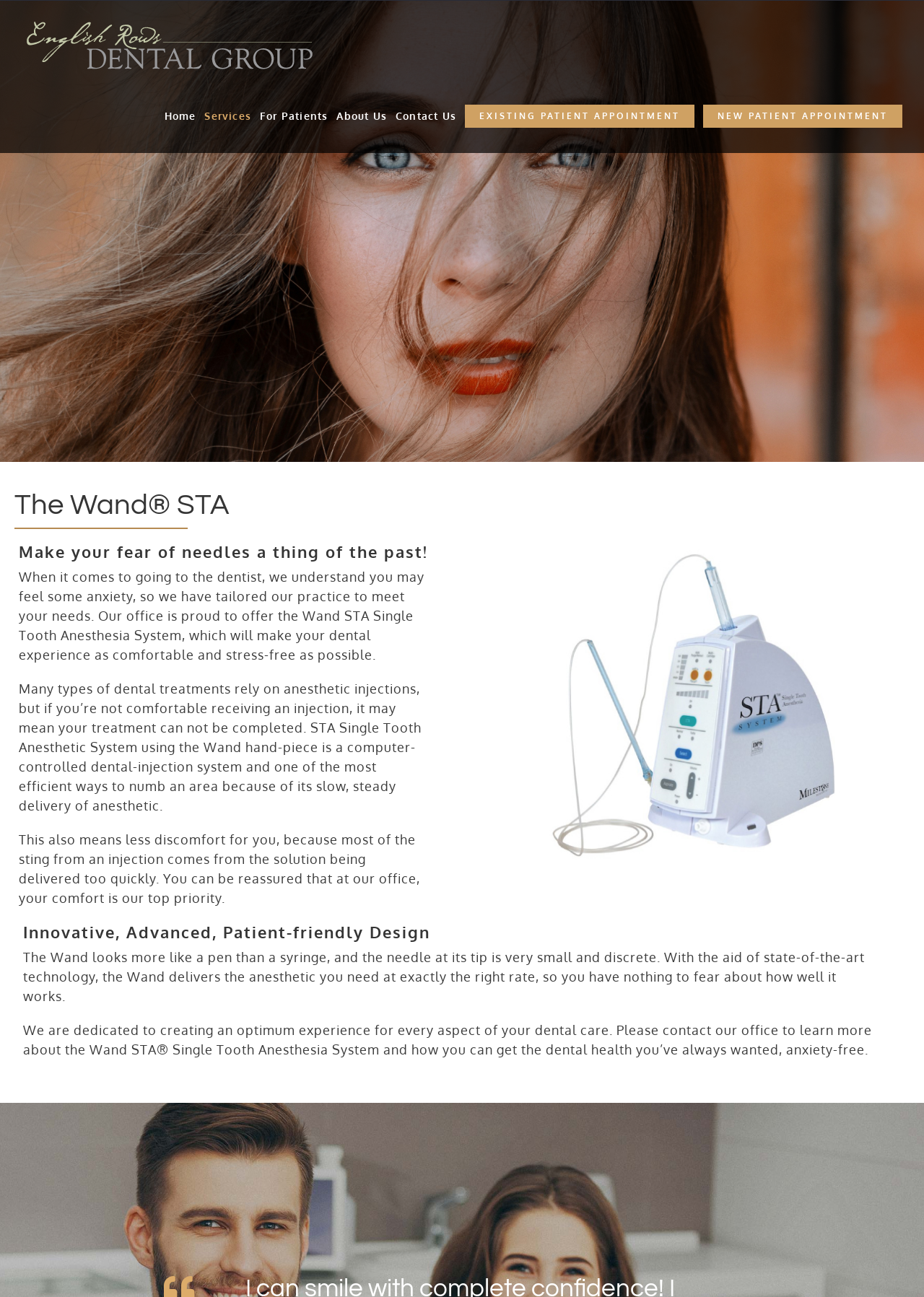Determine the bounding box coordinates for the element that should be clicked to follow this instruction: "Learn more about the Wand STA Single Tooth Anesthesia System". The coordinates should be given as four float numbers between 0 and 1, in the format [left, top, right, bottom].

[0.025, 0.788, 0.944, 0.815]